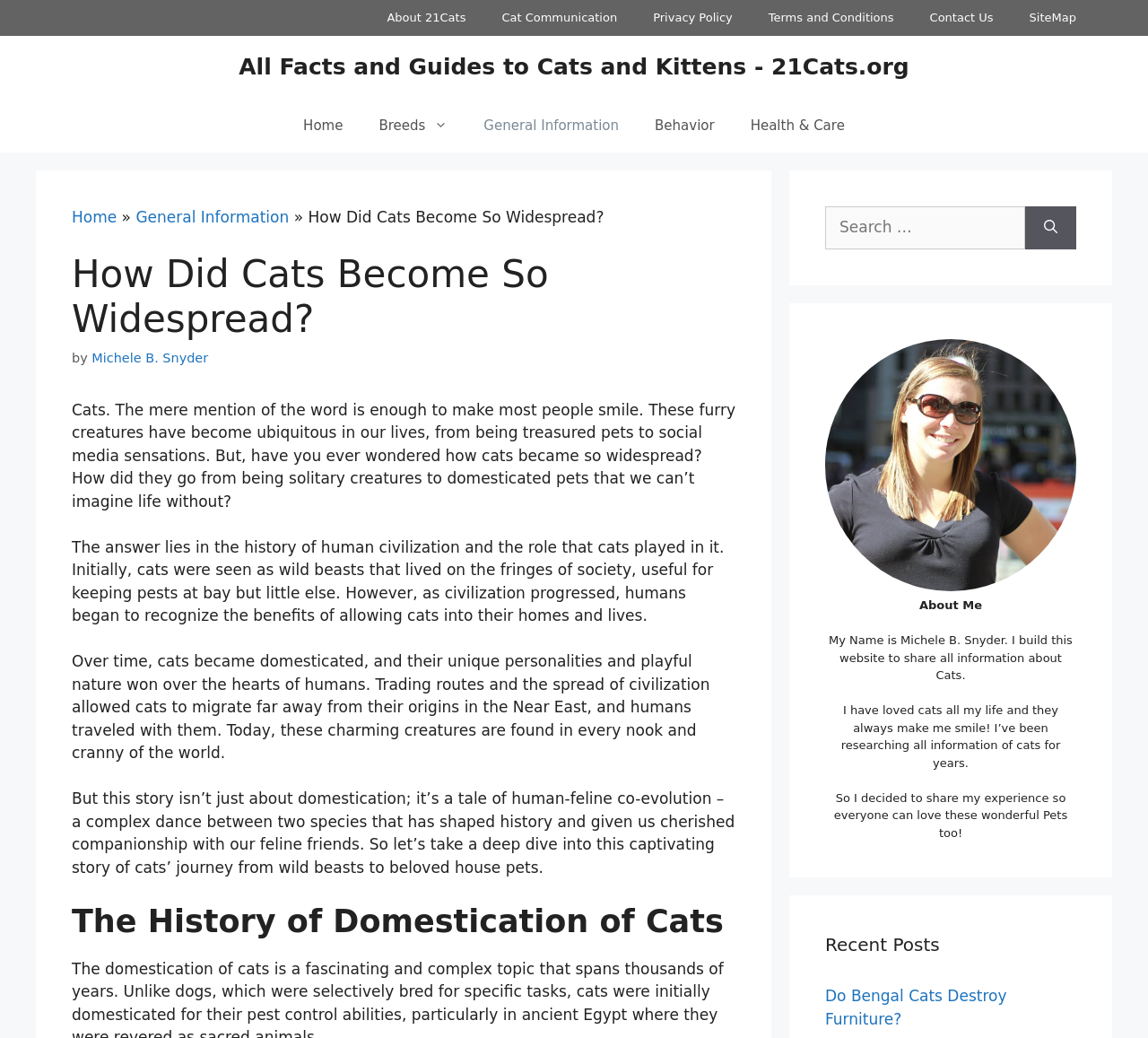What is the website about?
Examine the image closely and answer the question with as much detail as possible.

The website is about cats and kittens, as indicated by the meta description and the various sections on the webpage, including 'Breeds', 'General Information', 'Behavior', and 'Health & Care'.